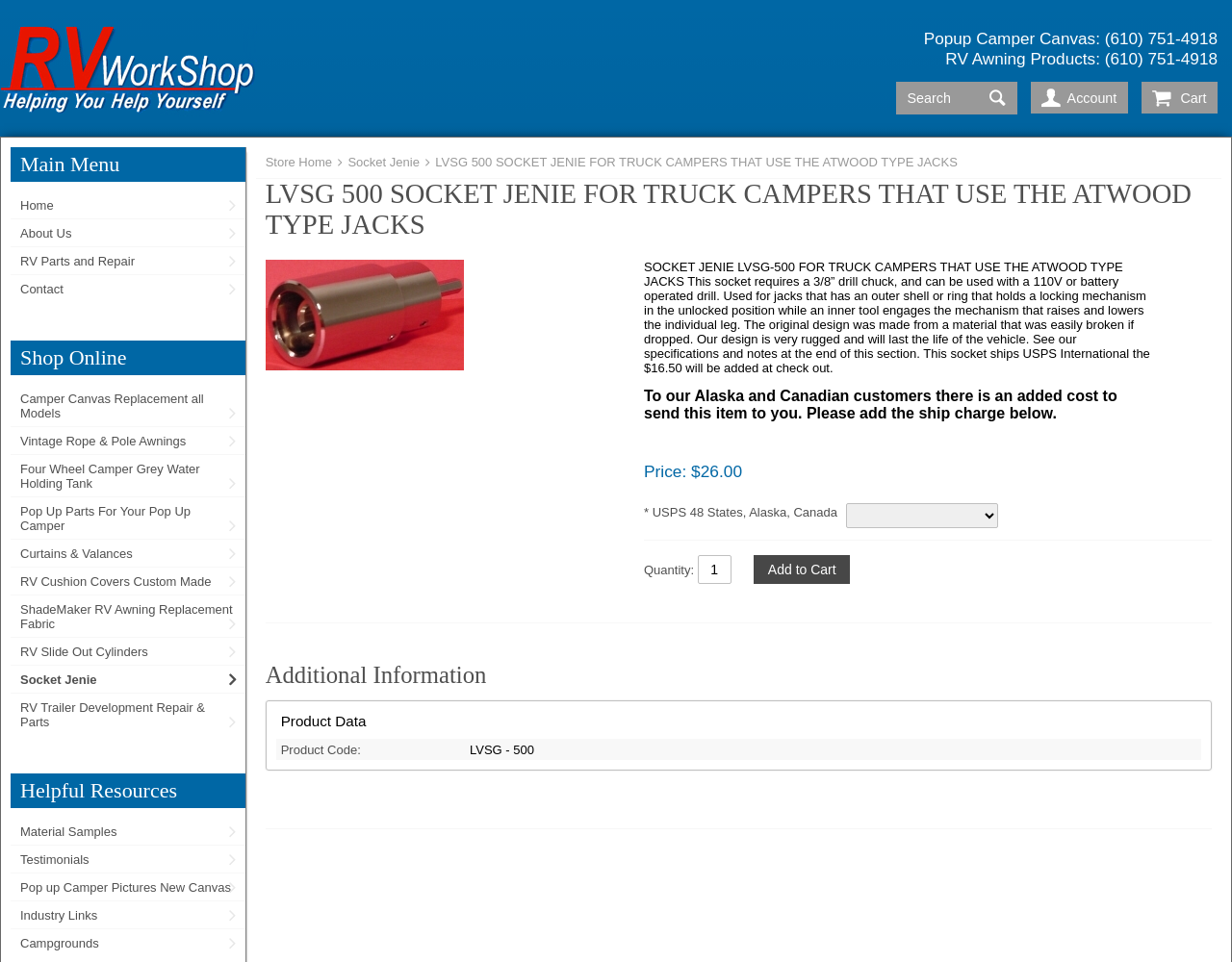Locate the bounding box coordinates of the element I should click to achieve the following instruction: "Add to cart".

[0.612, 0.577, 0.69, 0.607]